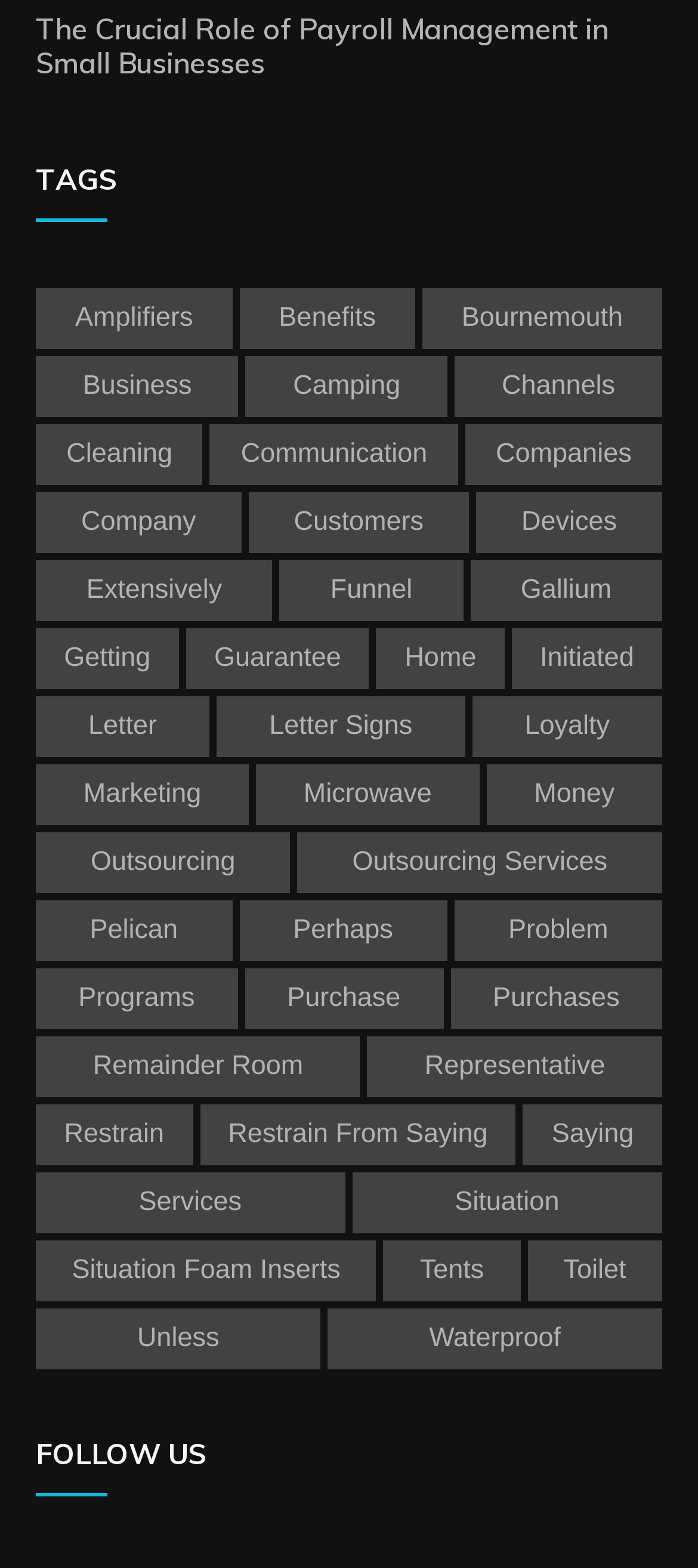Show the bounding box coordinates for the HTML element as described: "Restrain From Saying".

[0.286, 0.705, 0.739, 0.744]